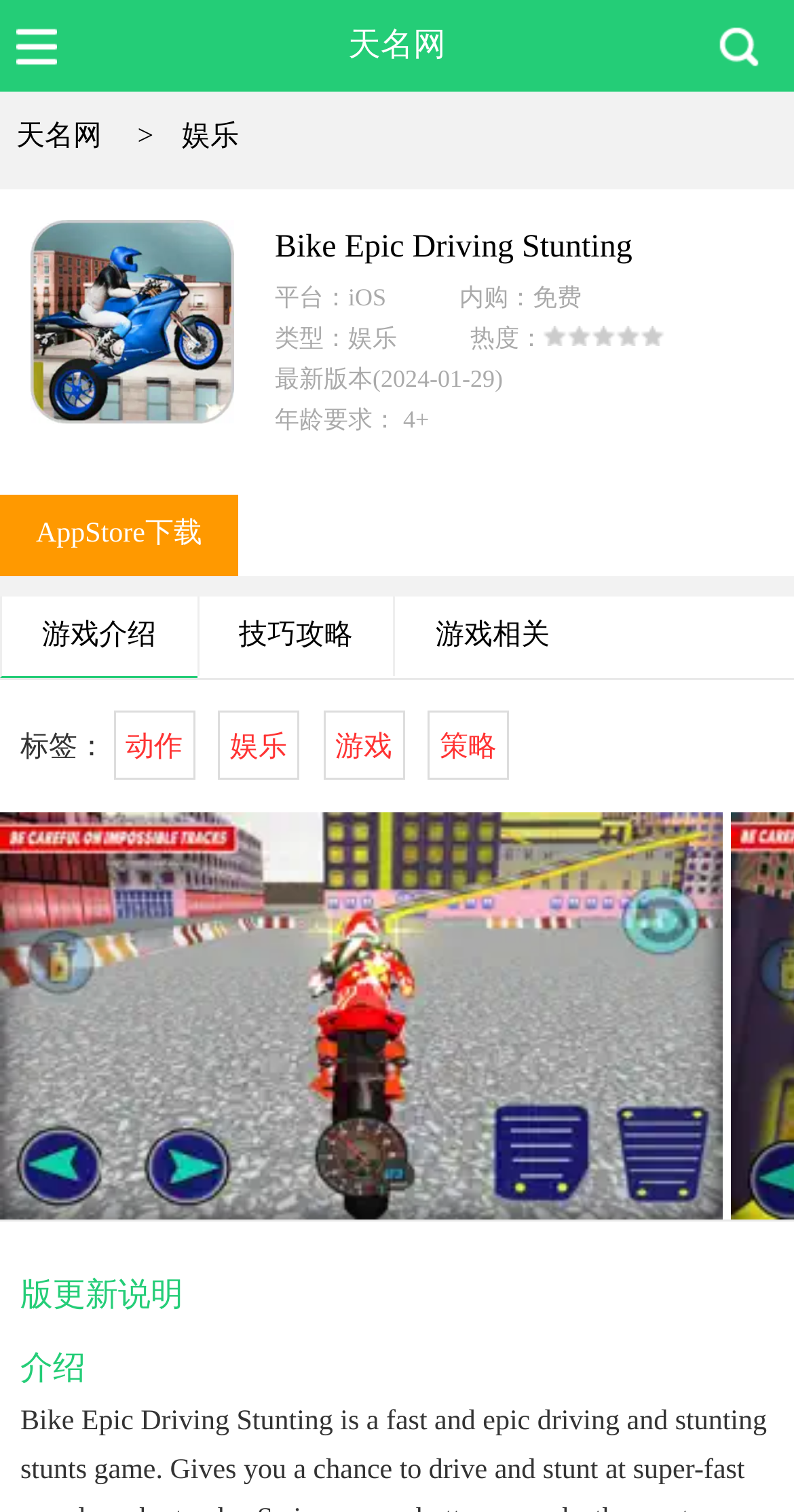Determine the coordinates of the bounding box that should be clicked to complete the instruction: "Click the tag of action". The coordinates should be represented by four float numbers between 0 and 1: [left, top, right, bottom].

[0.142, 0.47, 0.245, 0.515]